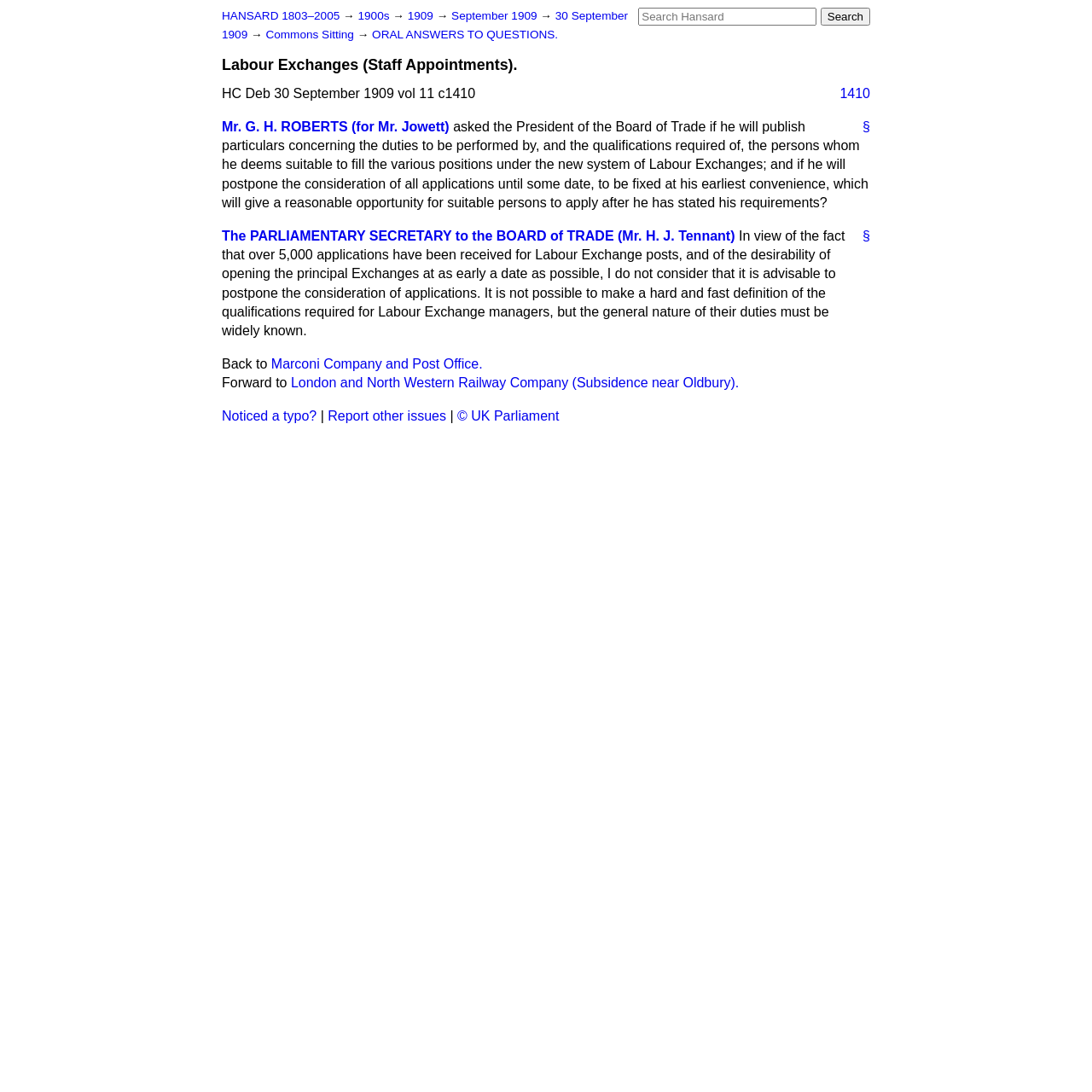Identify the bounding box of the UI element that matches this description: "ORAL ANSWERS TO QUESTIONS.".

[0.341, 0.026, 0.511, 0.038]